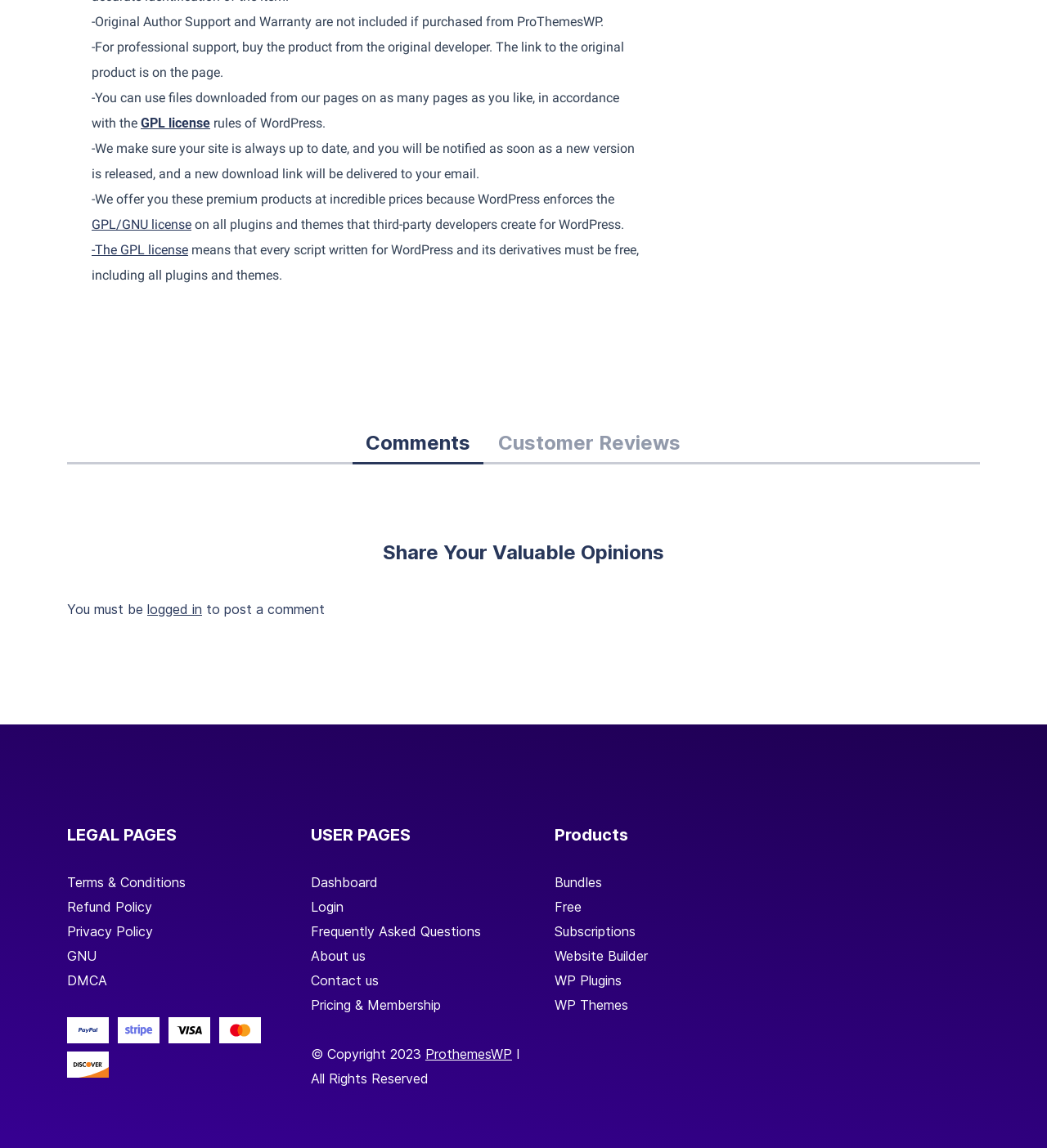Please locate the bounding box coordinates of the region I need to click to follow this instruction: "Click on the 'Customer Reviews' tab".

[0.463, 0.37, 0.662, 0.405]